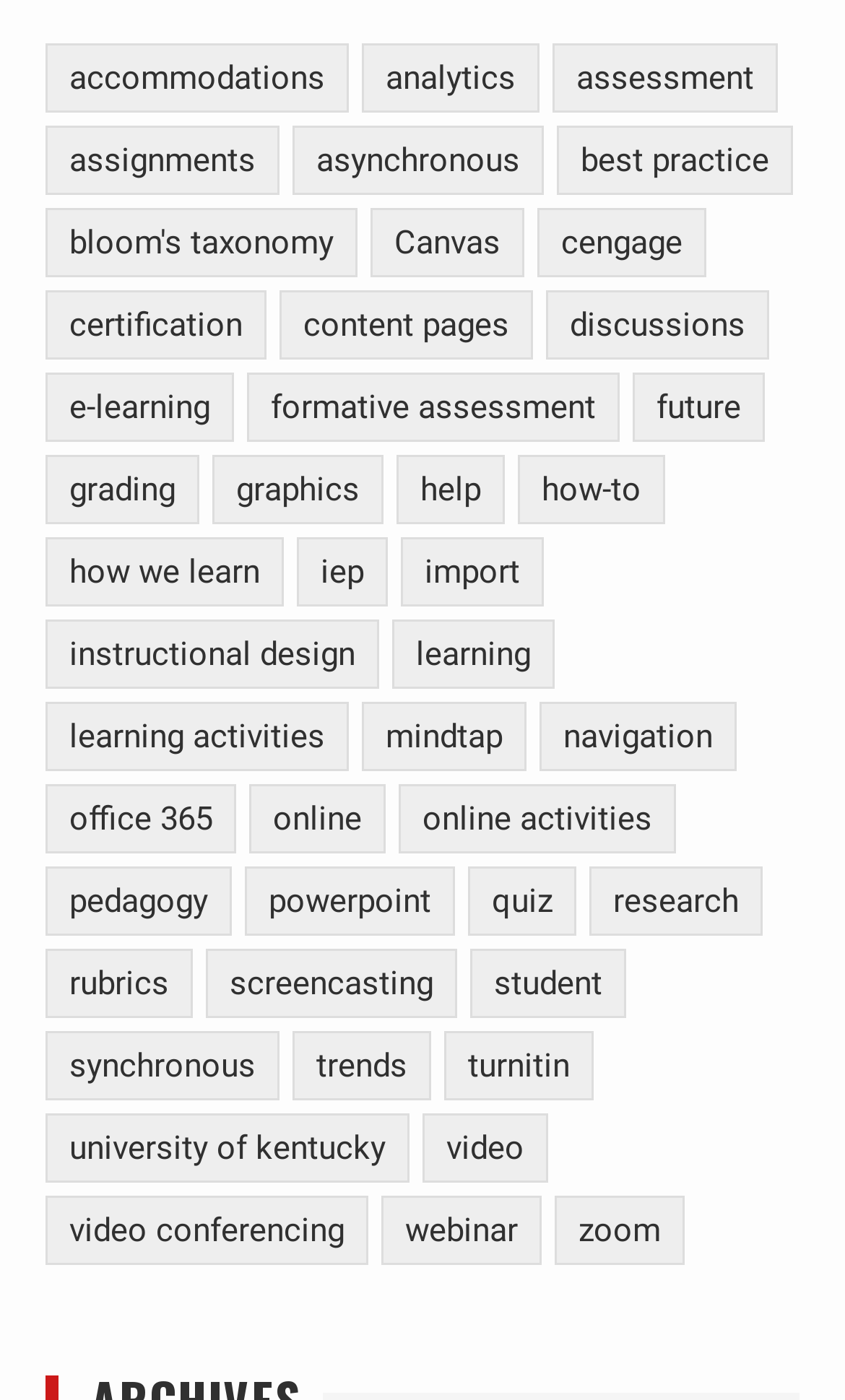Using the given element description, provide the bounding box coordinates (top-left x, top-left y, bottom-right x, bottom-right y) for the corresponding UI element in the screenshot: instructional design

[0.053, 0.442, 0.448, 0.491]